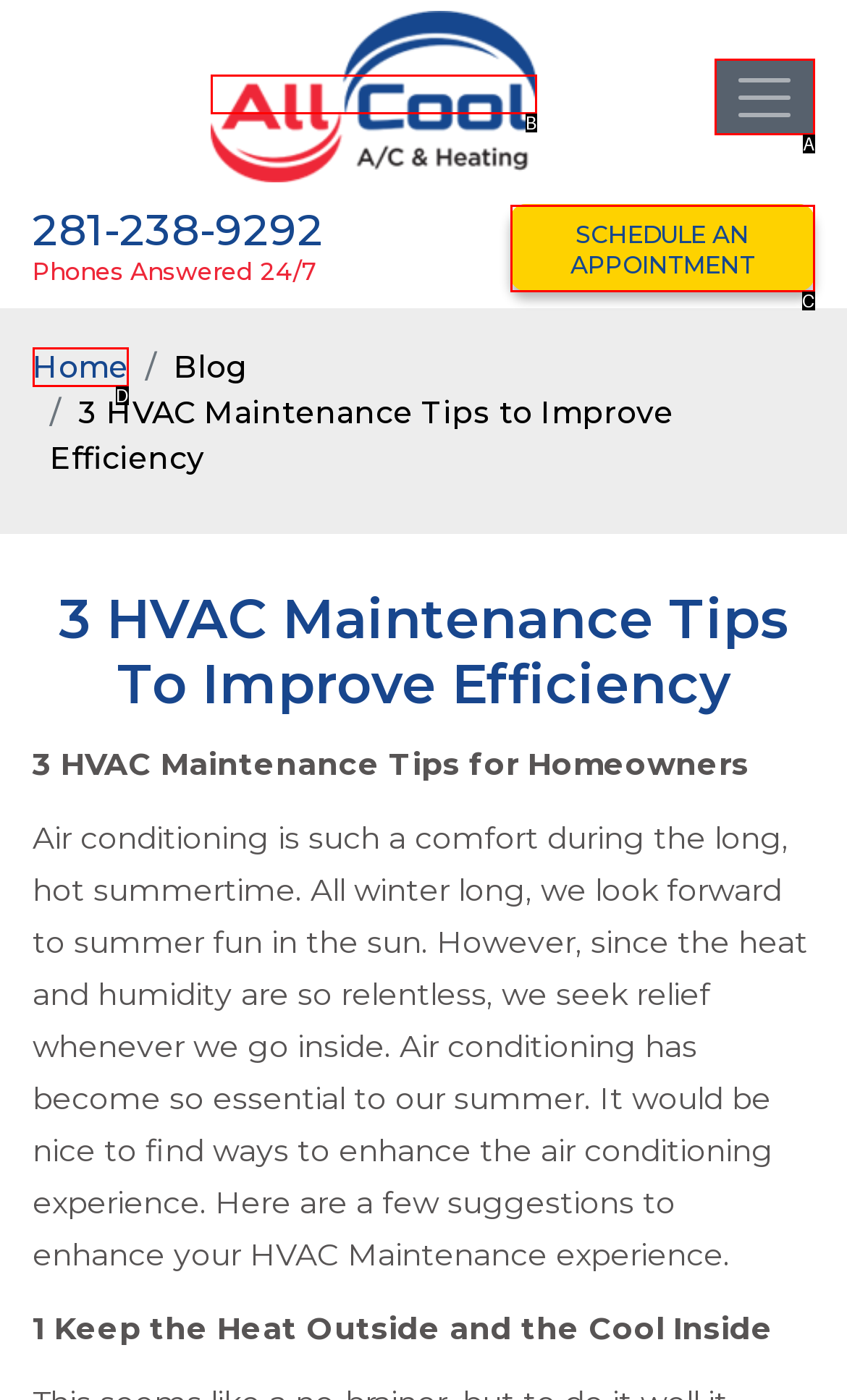Please select the letter of the HTML element that fits the description: aria-label="Toggle navigation". Answer with the option's letter directly.

A